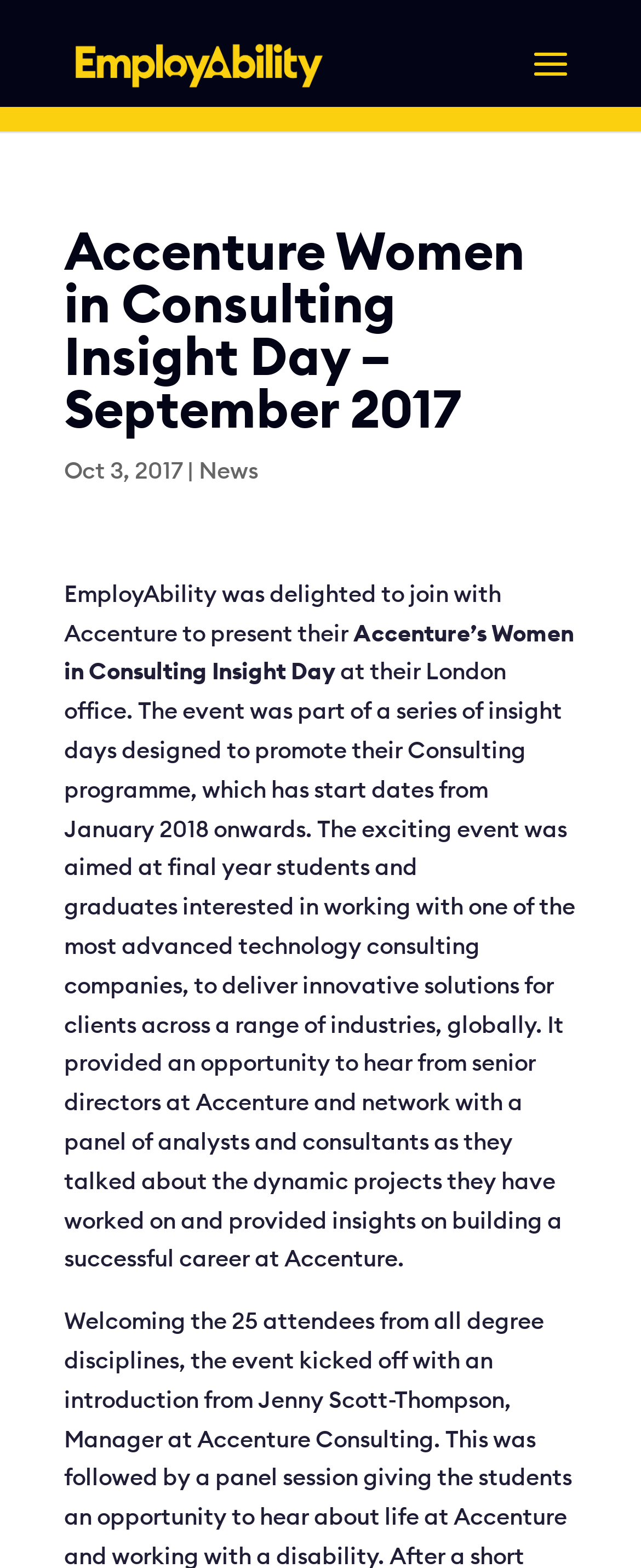What is the start date of Accenture's Consulting programme?
Please answer the question with a detailed response using the information from the screenshot.

I found the answer by reading the text on the webpage, which states 'which has start dates from January 2018 onwards'. This indicates that the start date of Accenture's Consulting programme is January 2018.